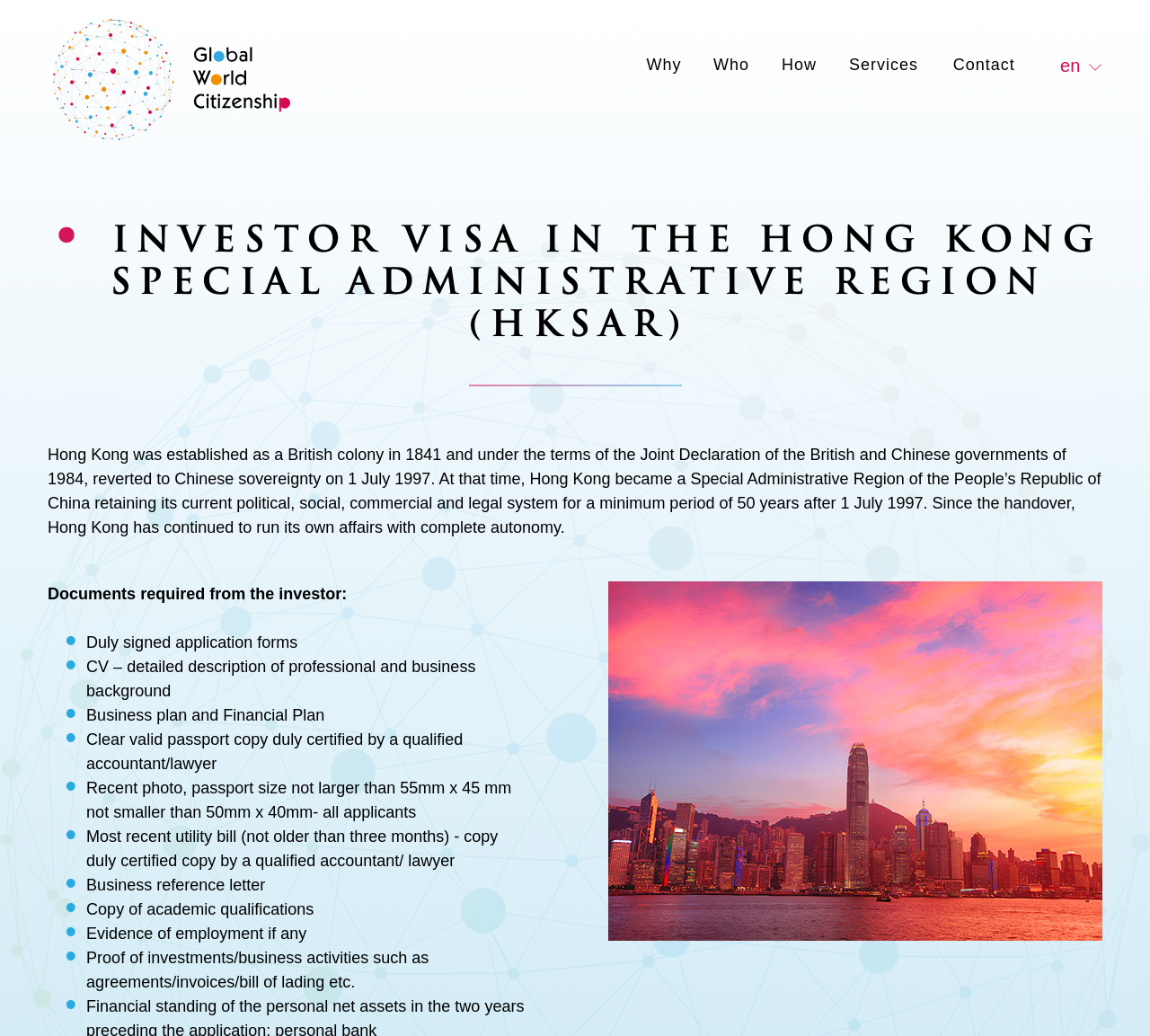Determine the bounding box coordinates of the clickable region to follow the instruction: "Click the language button".

[0.92, 0.048, 0.958, 0.082]